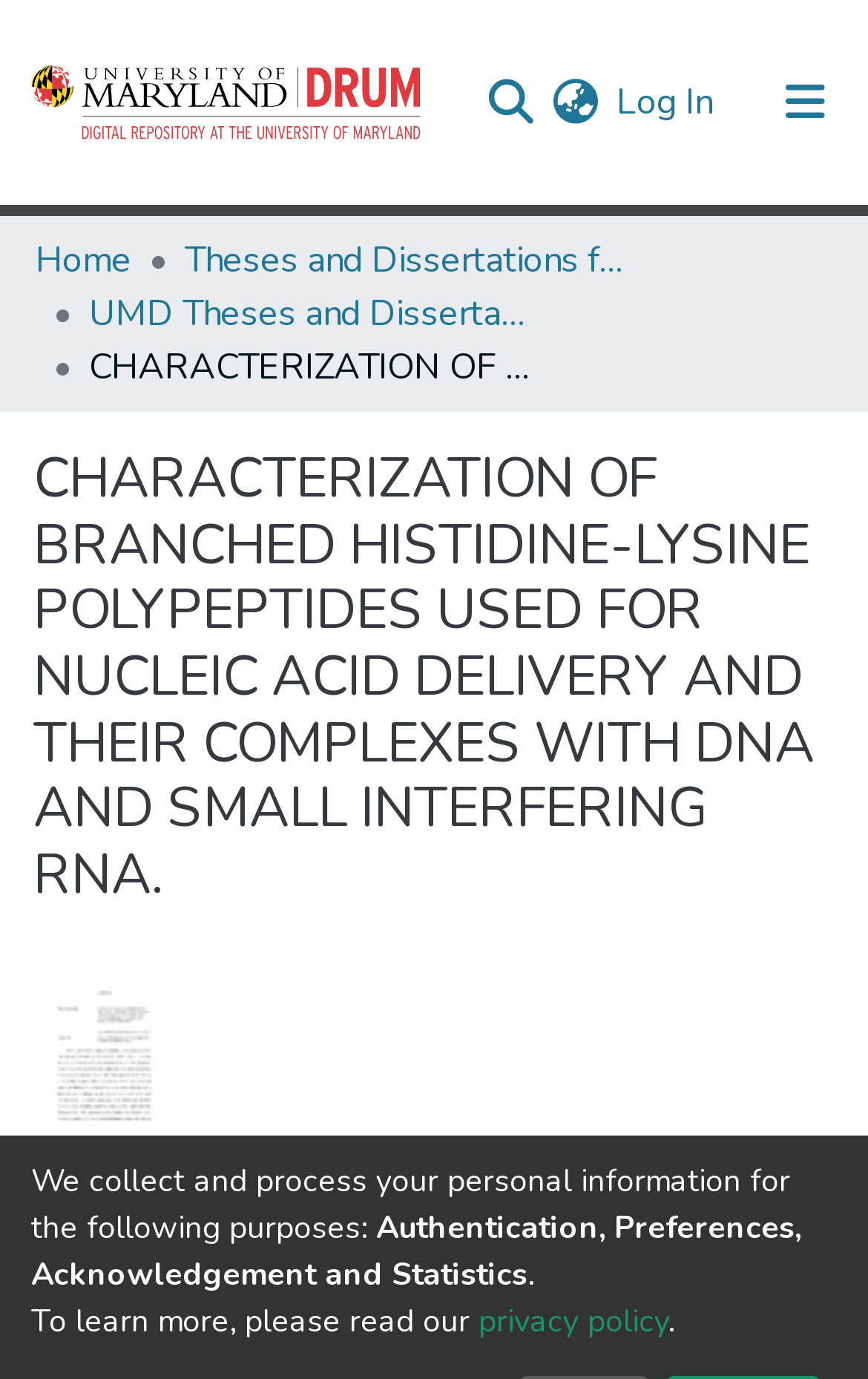Please specify the bounding box coordinates for the clickable region that will help you carry out the instruction: "Search for something".

[0.544, 0.042, 0.621, 0.103]